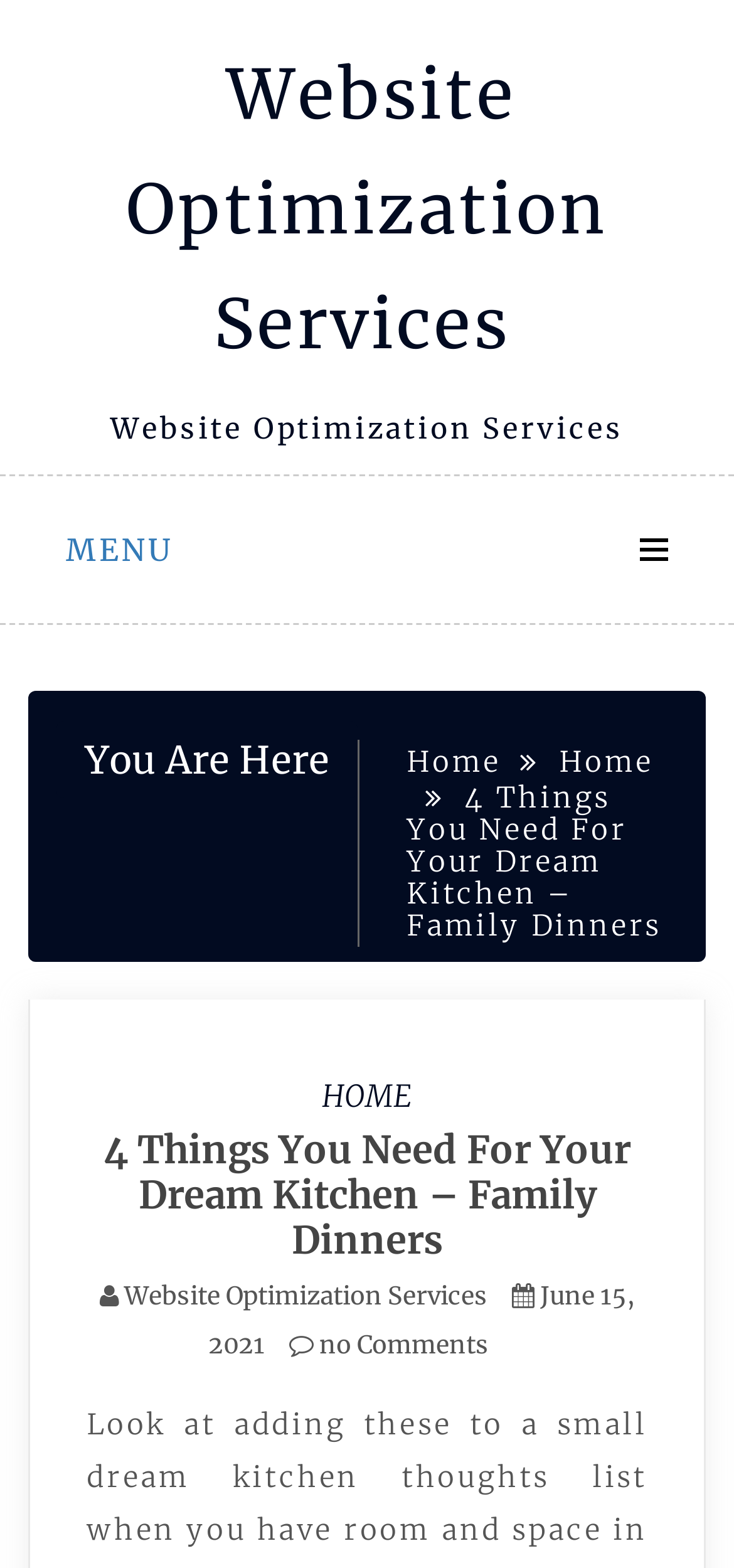By analyzing the image, answer the following question with a detailed response: What is the name of the website optimization service?

I found the name of the website optimization service by looking at the link 'Website Optimization Services' which is located at the top of the webpage. This indicates that the website optimization service is called 'Website Optimization Services'.